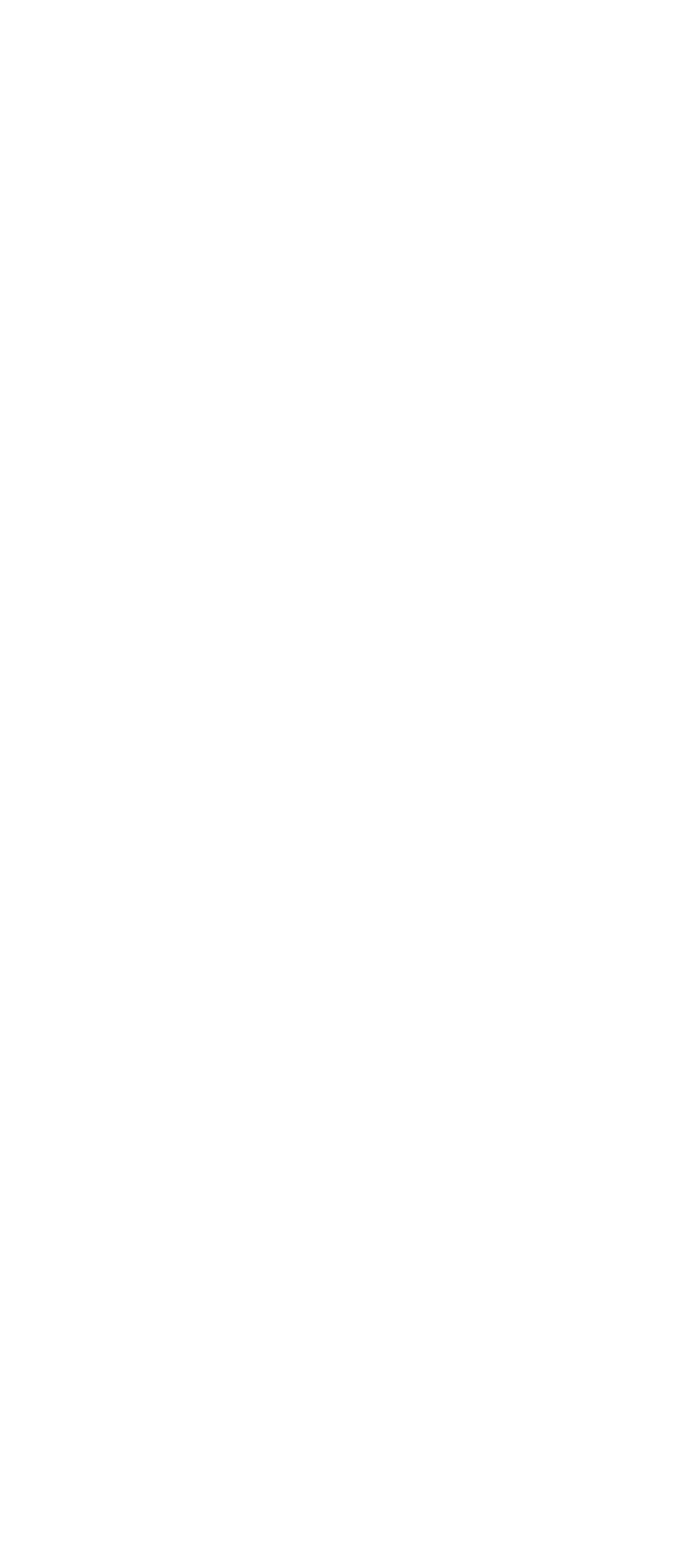Show the bounding box coordinates of the element that should be clicked to complete the task: "Go to Home page".

[0.046, 0.554, 0.168, 0.579]